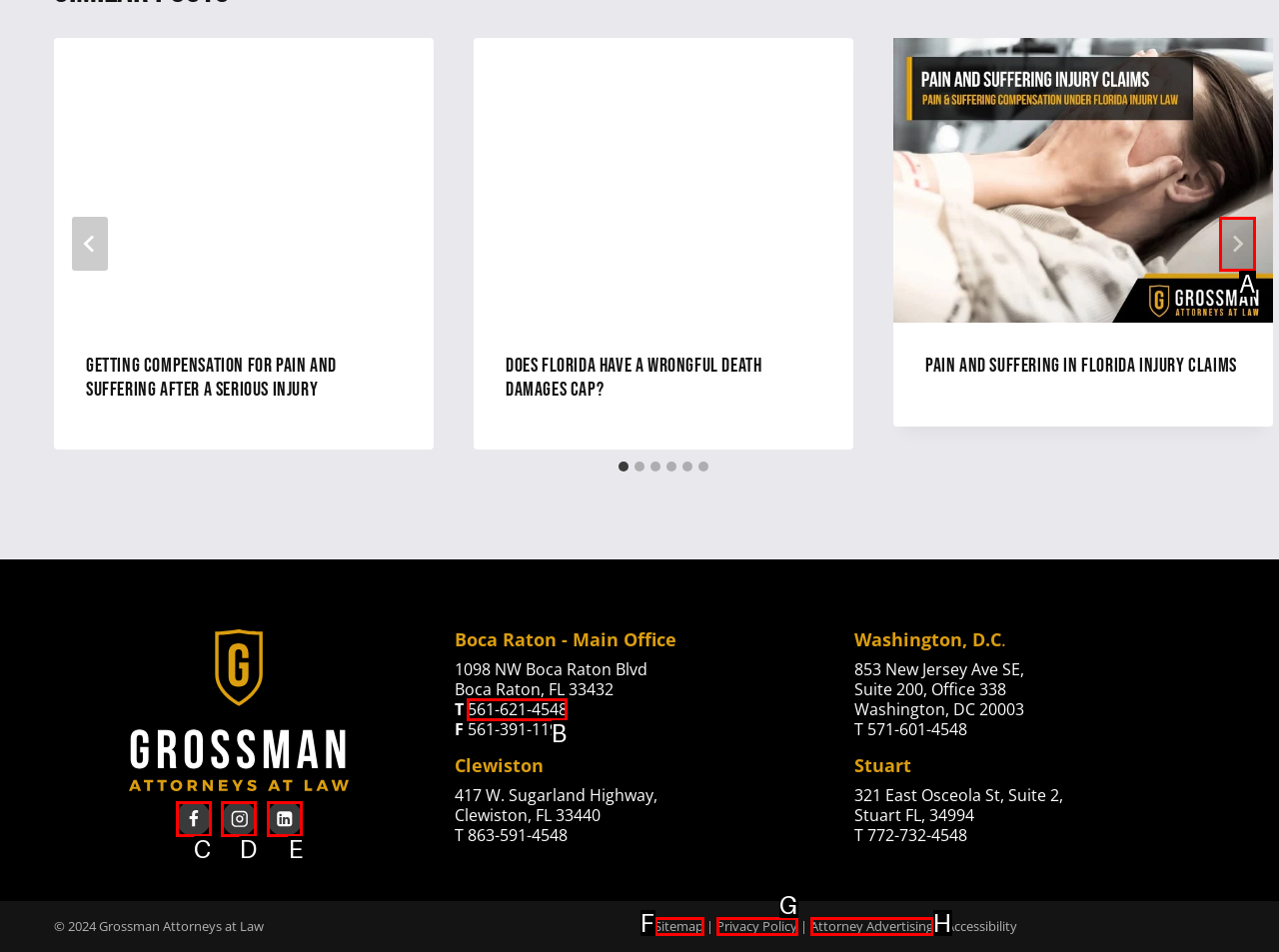Find the correct option to complete this instruction: Explore the 'Special Education Legislation and Compliance' topic. Reply with the corresponding letter.

None